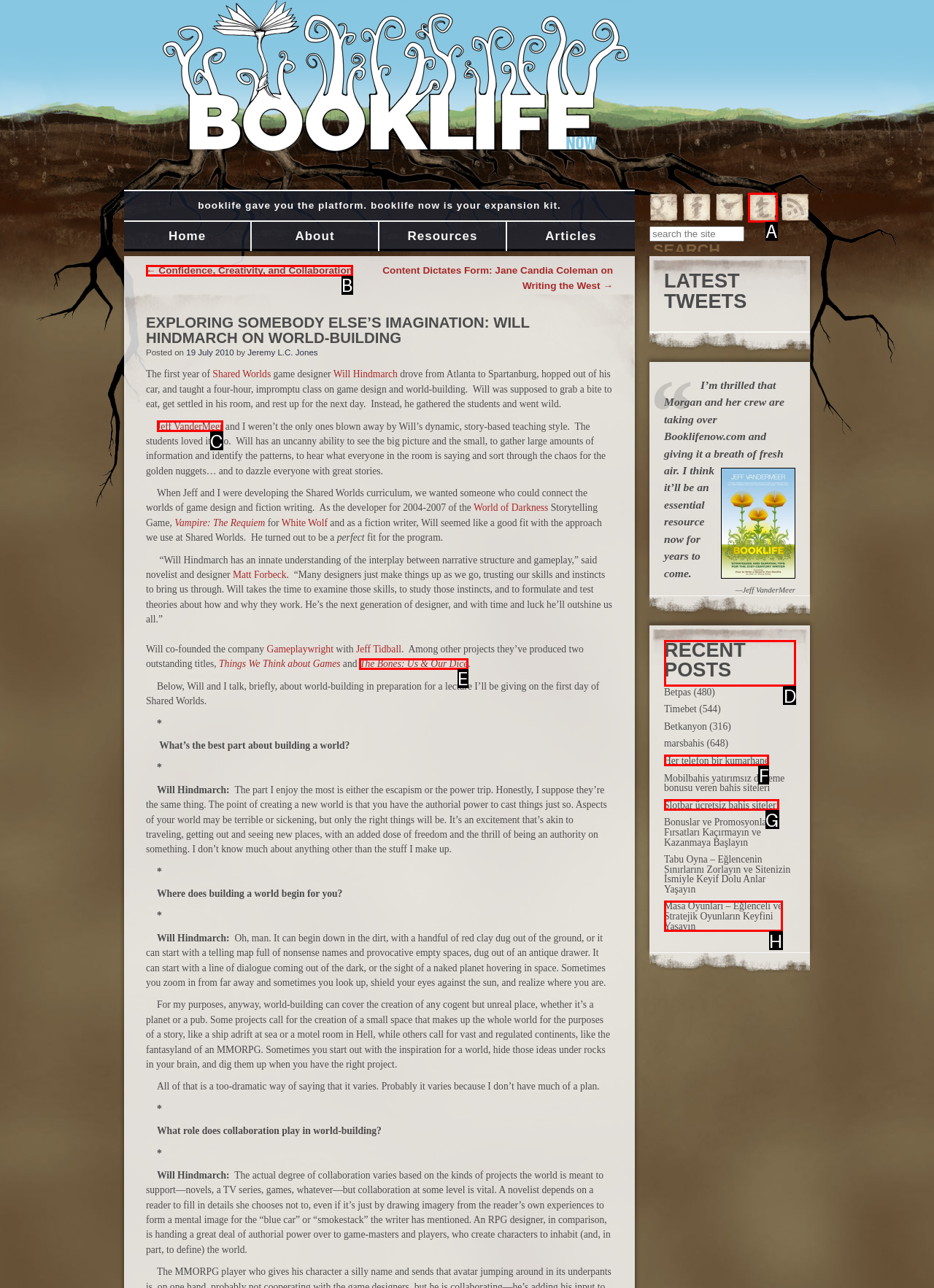Select the correct UI element to click for this task: View recent posts.
Answer using the letter from the provided options.

D